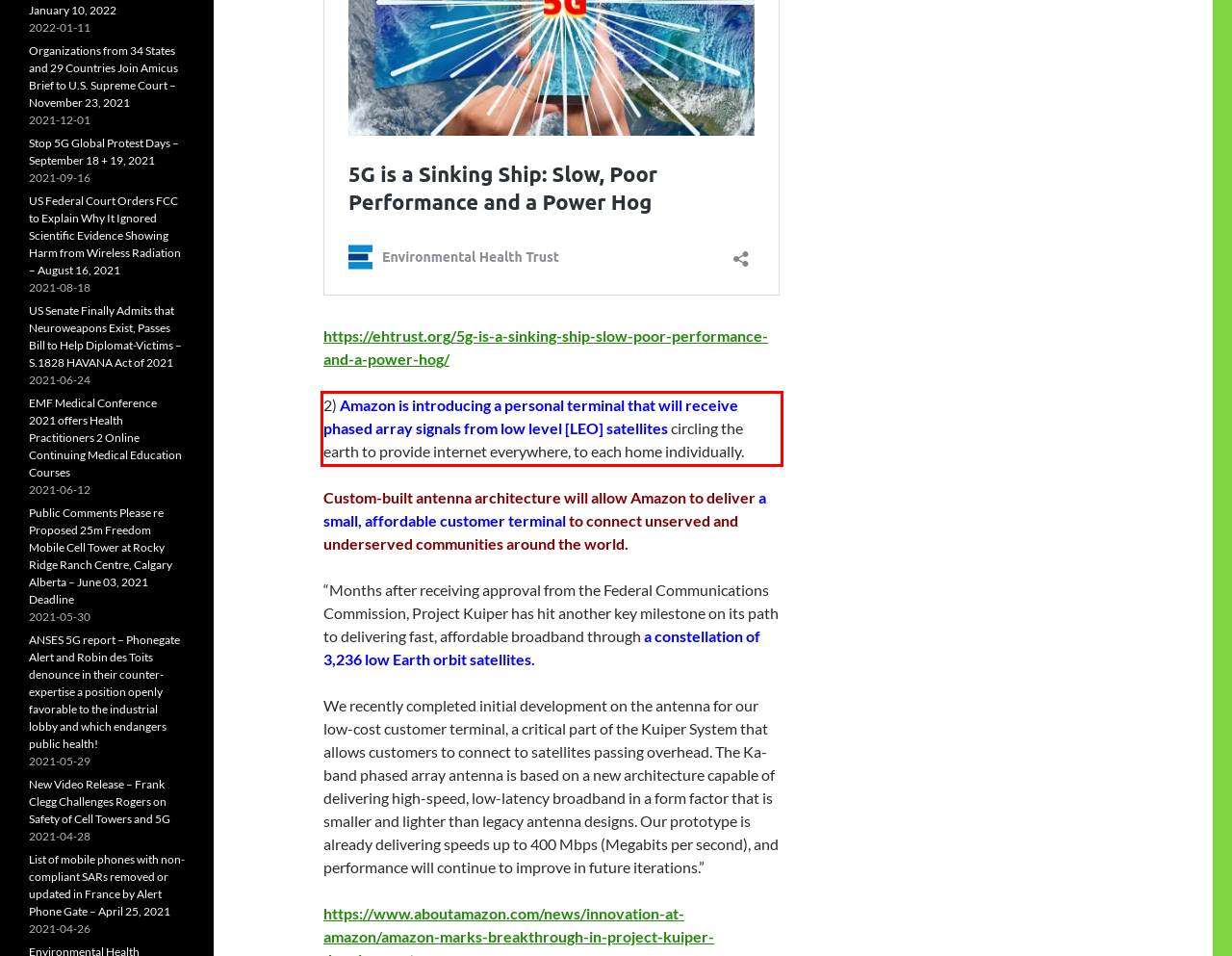From the given screenshot of a webpage, identify the red bounding box and extract the text content within it.

2) Amazon is introducing a personal terminal that will receive phased array signals from low level [LEO] satellites circling the earth to provide internet everywhere, to each home individually.